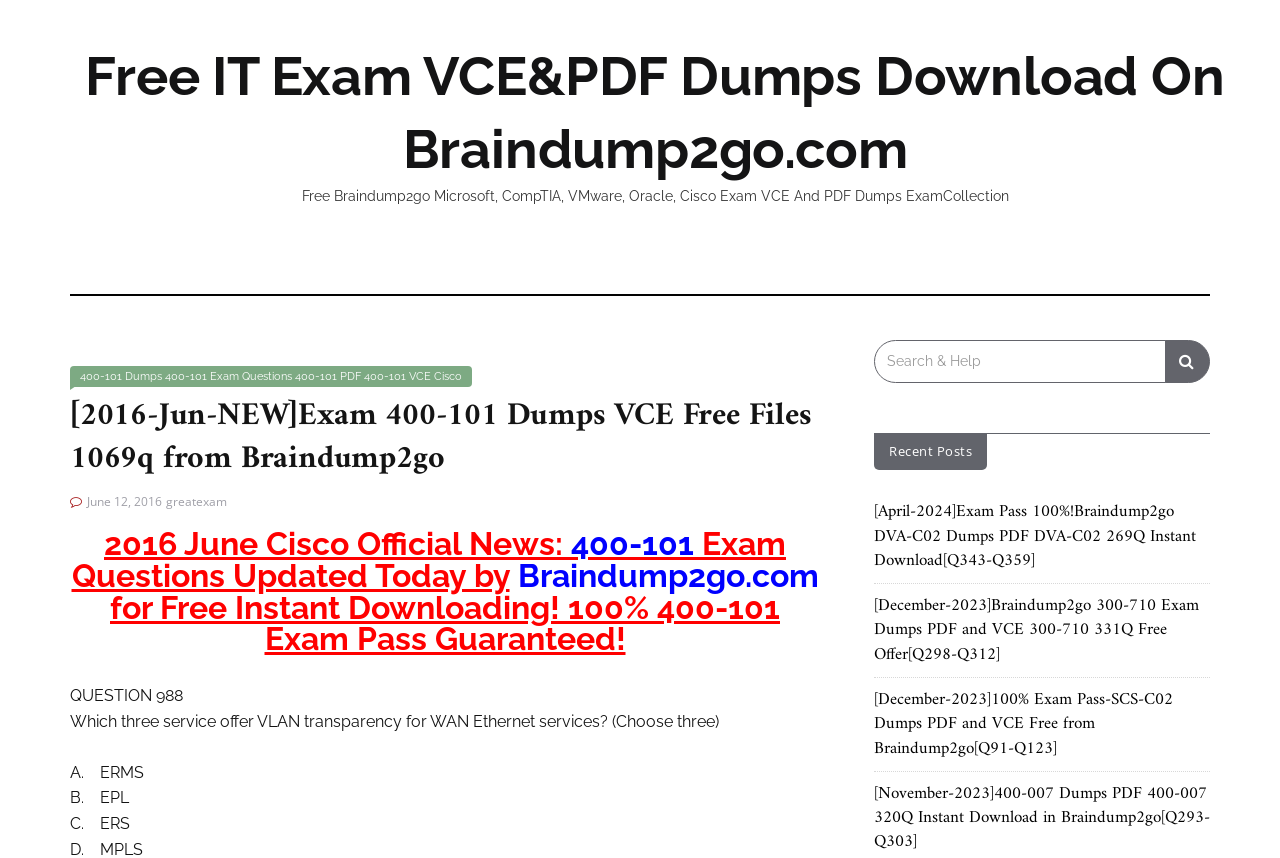Pinpoint the bounding box coordinates of the clickable area needed to execute the instruction: "Download 400-101 exam questions". The coordinates should be specified as four float numbers between 0 and 1, i.e., [left, top, right, bottom].

[0.129, 0.431, 0.228, 0.446]